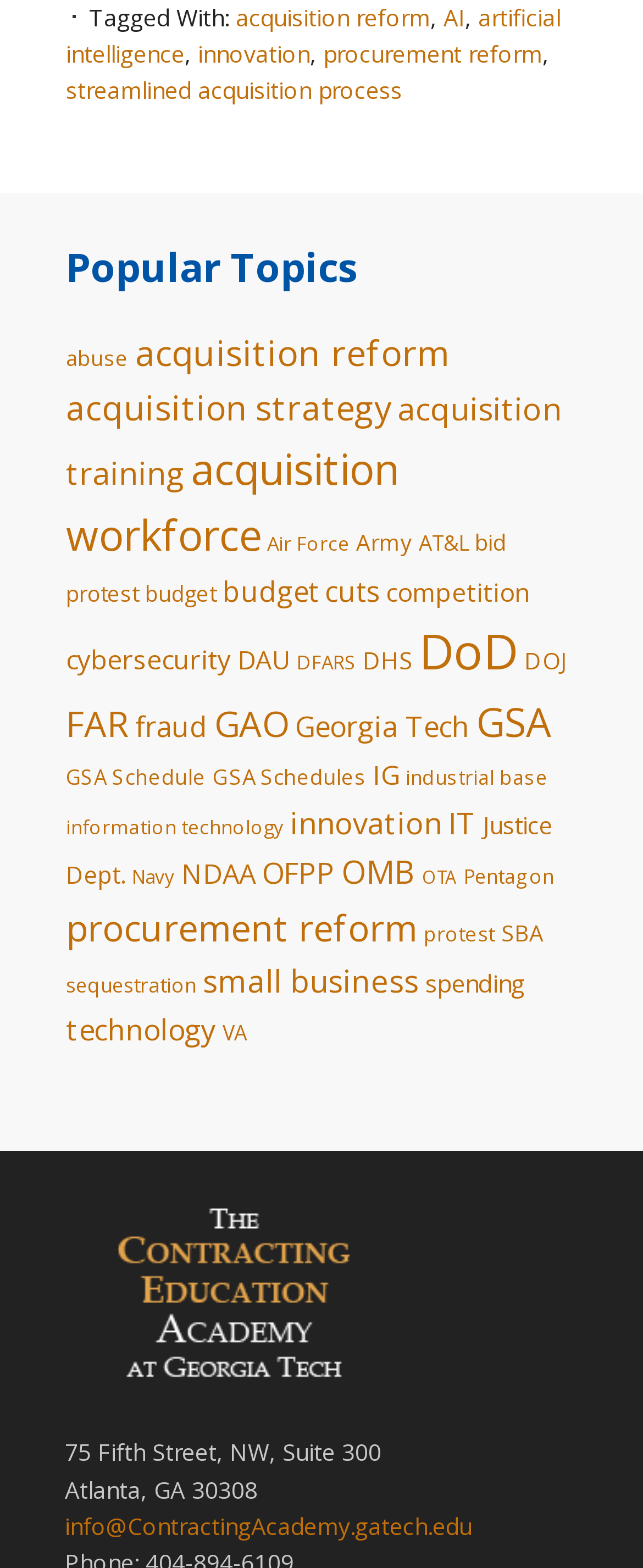Given the element description: "streamlined acquisition process", predict the bounding box coordinates of the UI element it refers to, using four float numbers between 0 and 1, i.e., [left, top, right, bottom].

[0.103, 0.048, 0.626, 0.068]